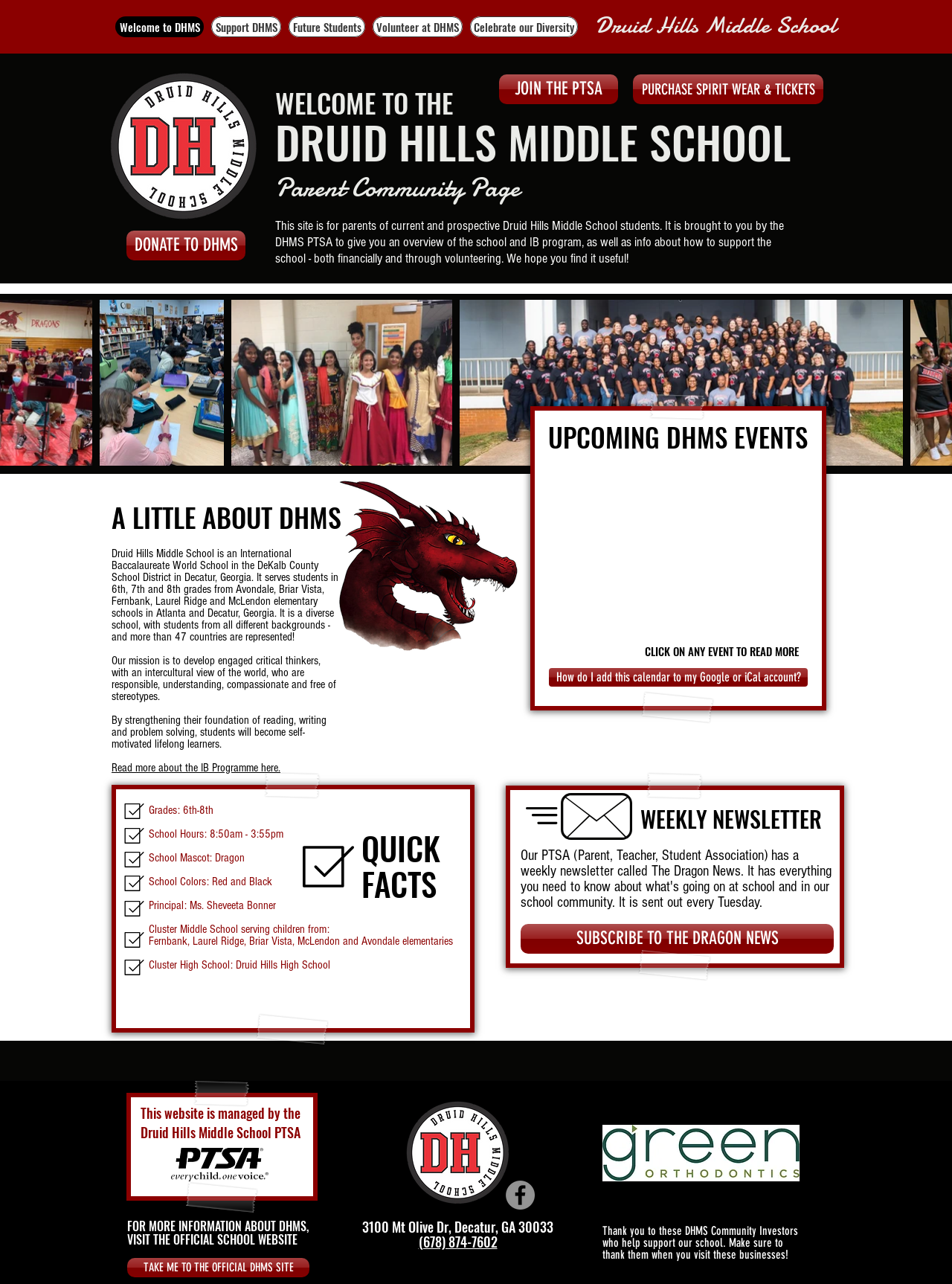How many elementary schools are listed as part of the cluster?
Using the information from the image, give a concise answer in one word or a short phrase.

5